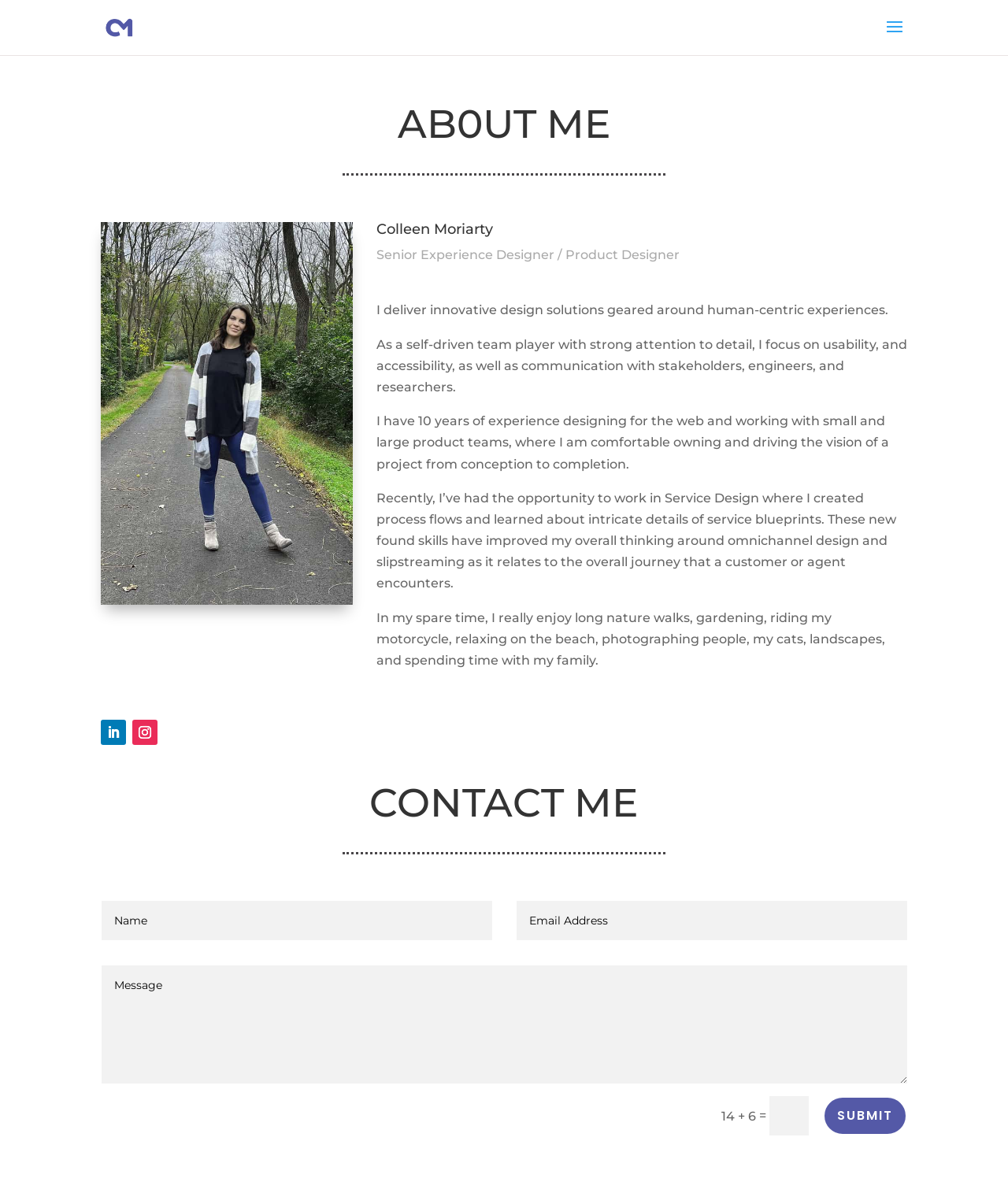Provide a short, one-word or phrase answer to the question below:
What are Colleen Moriarty's hobbies?

Long nature walks, gardening, etc.